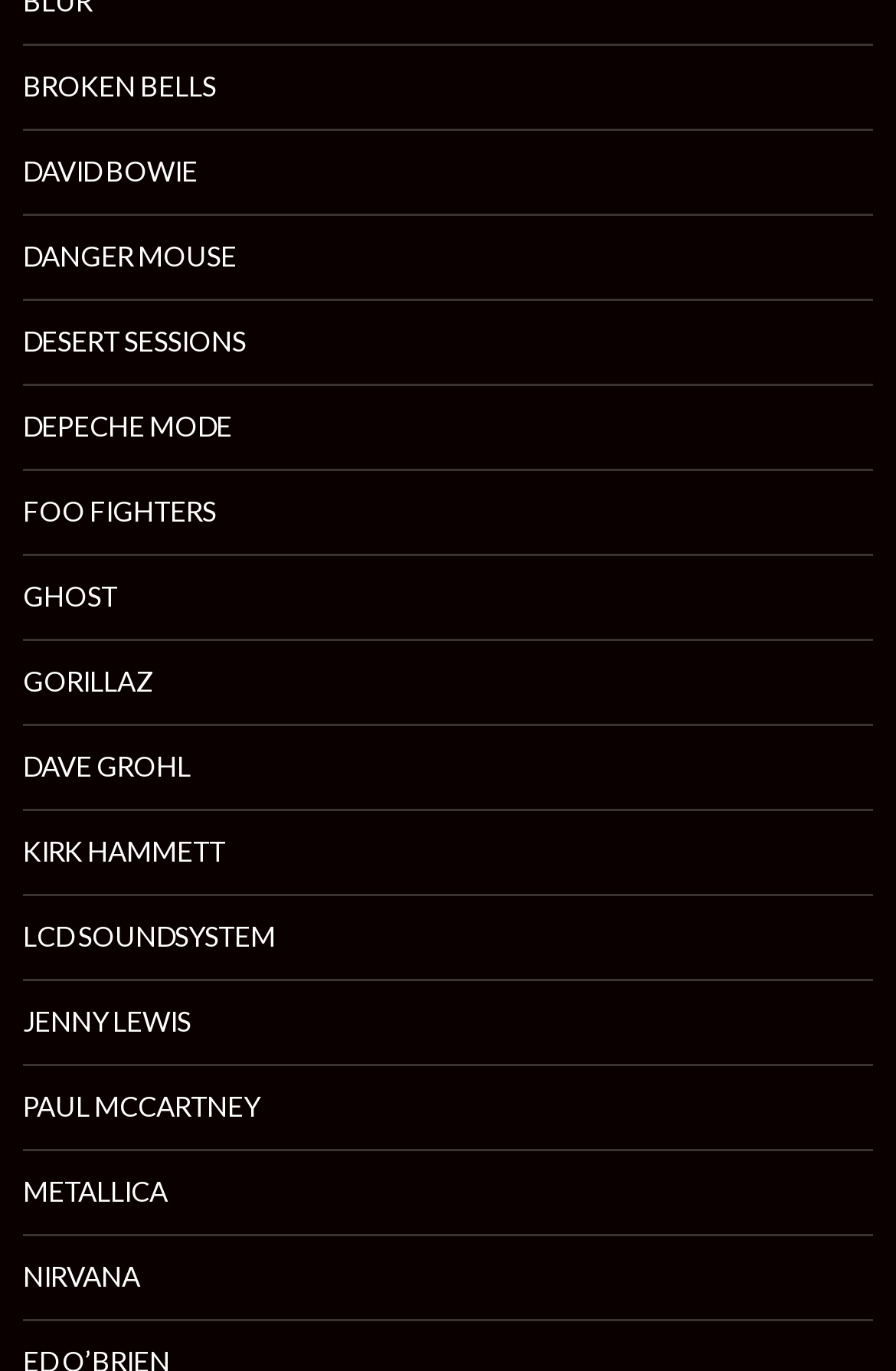Provide your answer in a single word or phrase: 
Is Dave Grohl listed?

Yes